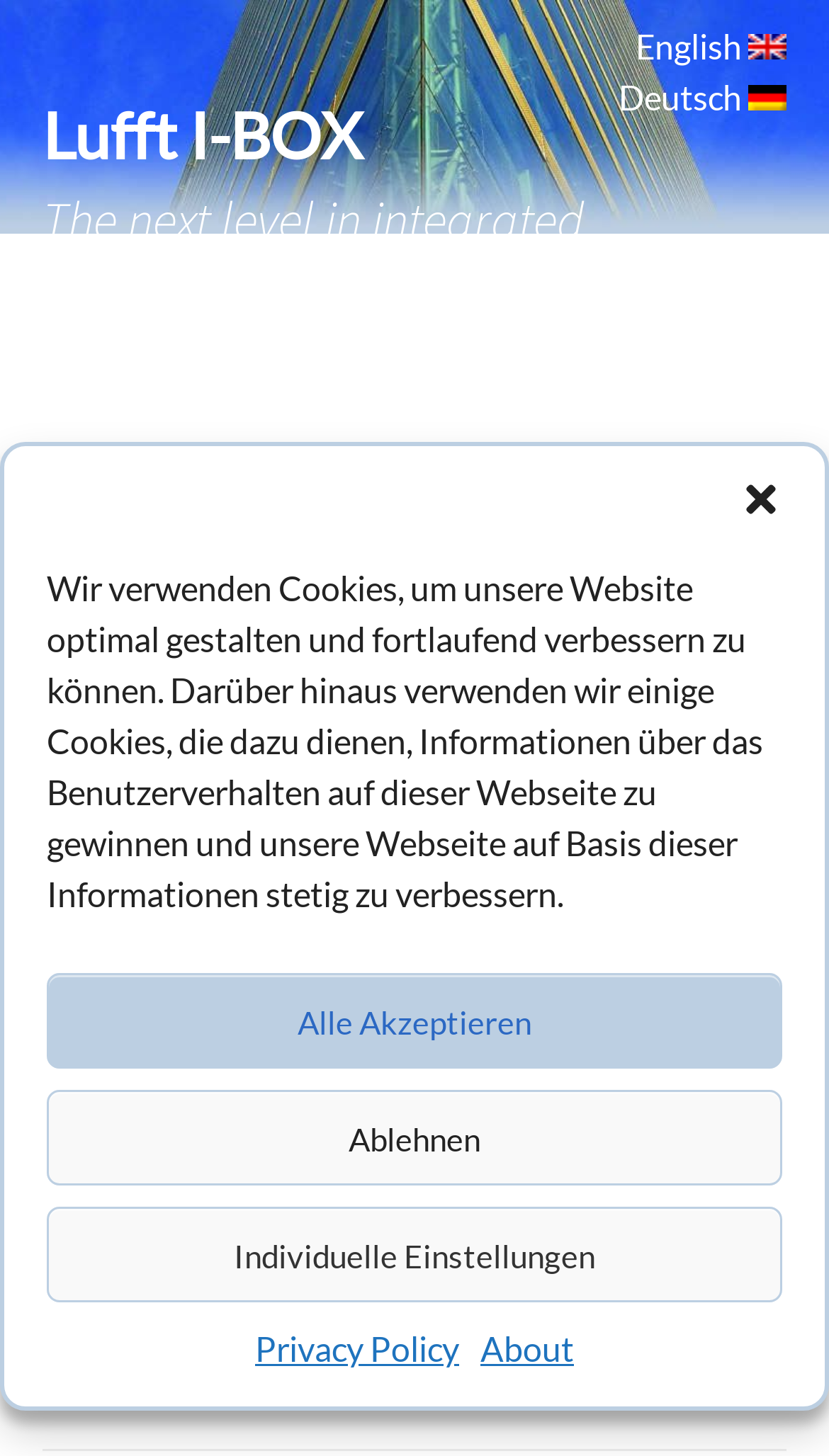What is the name of the new app? Analyze the screenshot and reply with just one word or a short phrase.

datalogger